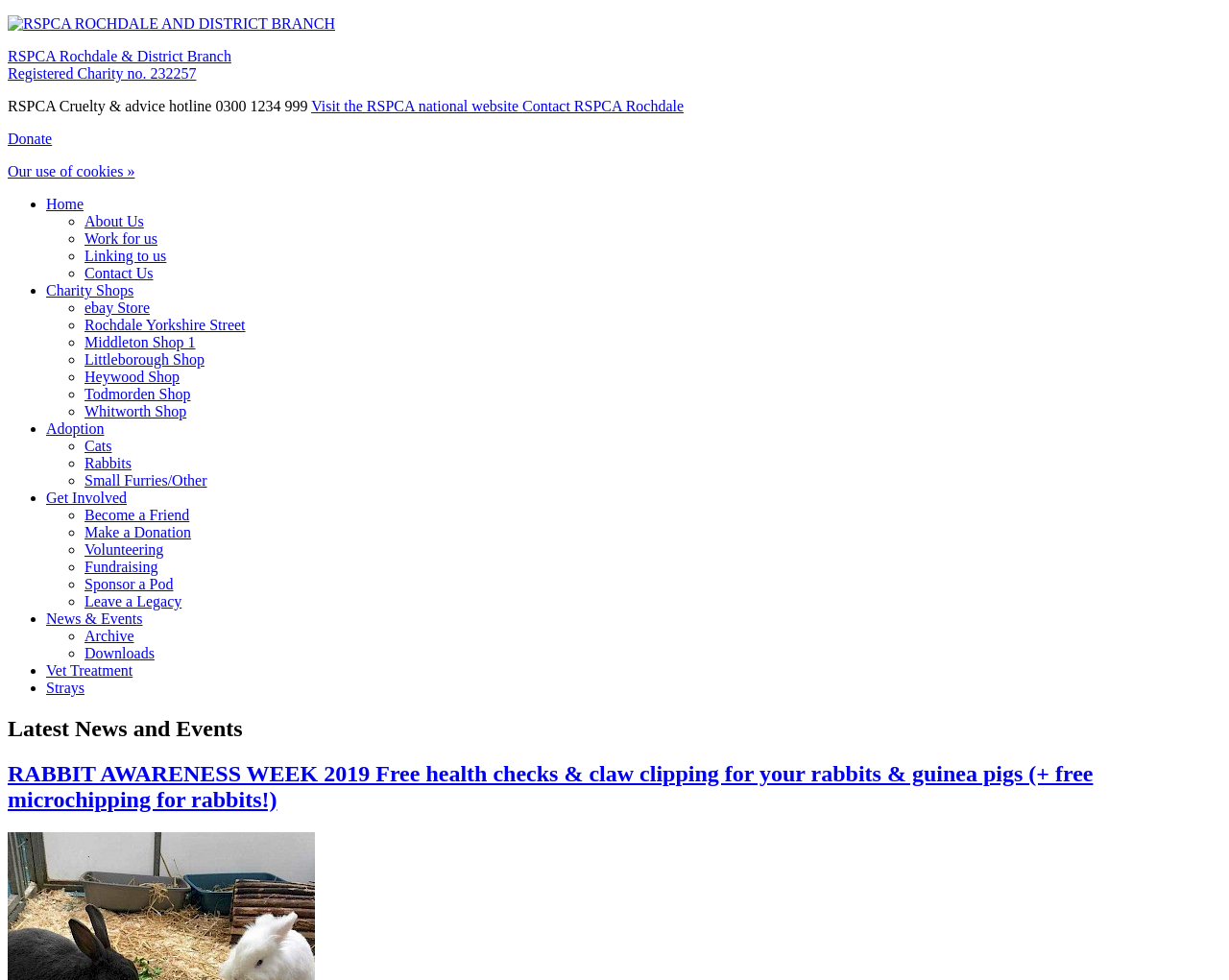Give a short answer to this question using one word or a phrase:
What is the event happening on Saturday 1st June?

Rabbit Awareness Week 2019